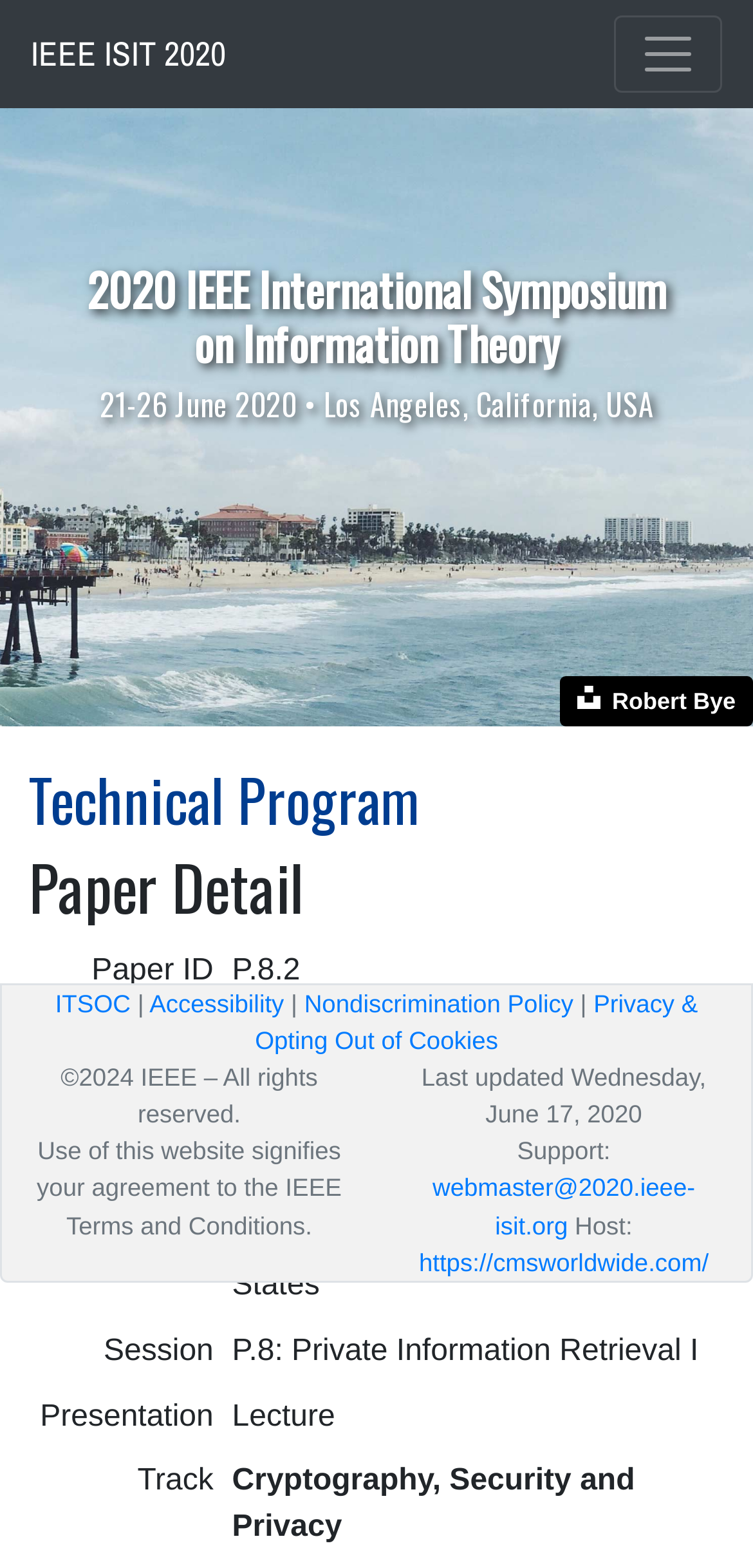Determine the bounding box coordinates of the clickable element necessary to fulfill the instruction: "Click the IEEE ISIT 2020 link". Provide the coordinates as four float numbers within the 0 to 1 range, i.e., [left, top, right, bottom].

[0.041, 0.011, 0.3, 0.058]